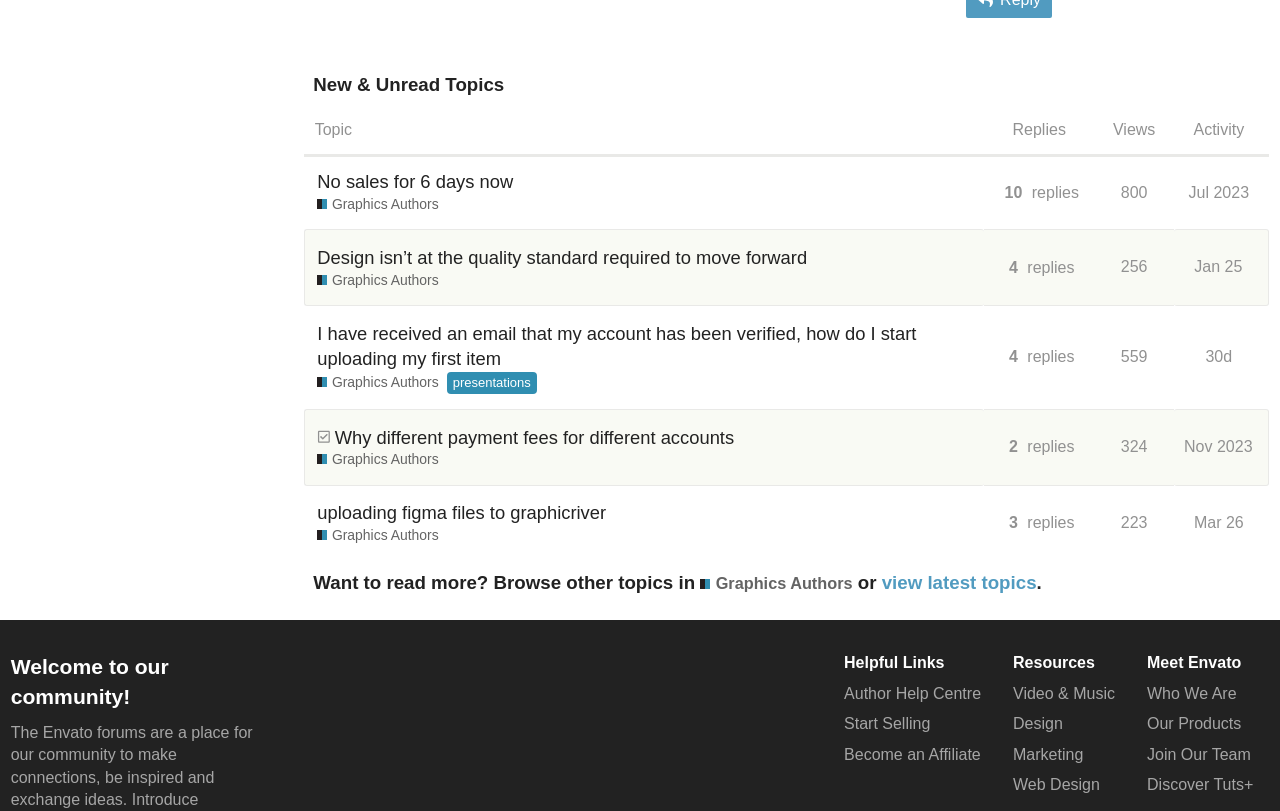Please find and report the bounding box coordinates of the element to click in order to perform the following action: "Become an Affiliate". The coordinates should be expressed as four float numbers between 0 and 1, in the format [left, top, right, bottom].

[0.659, 0.919, 0.766, 0.94]